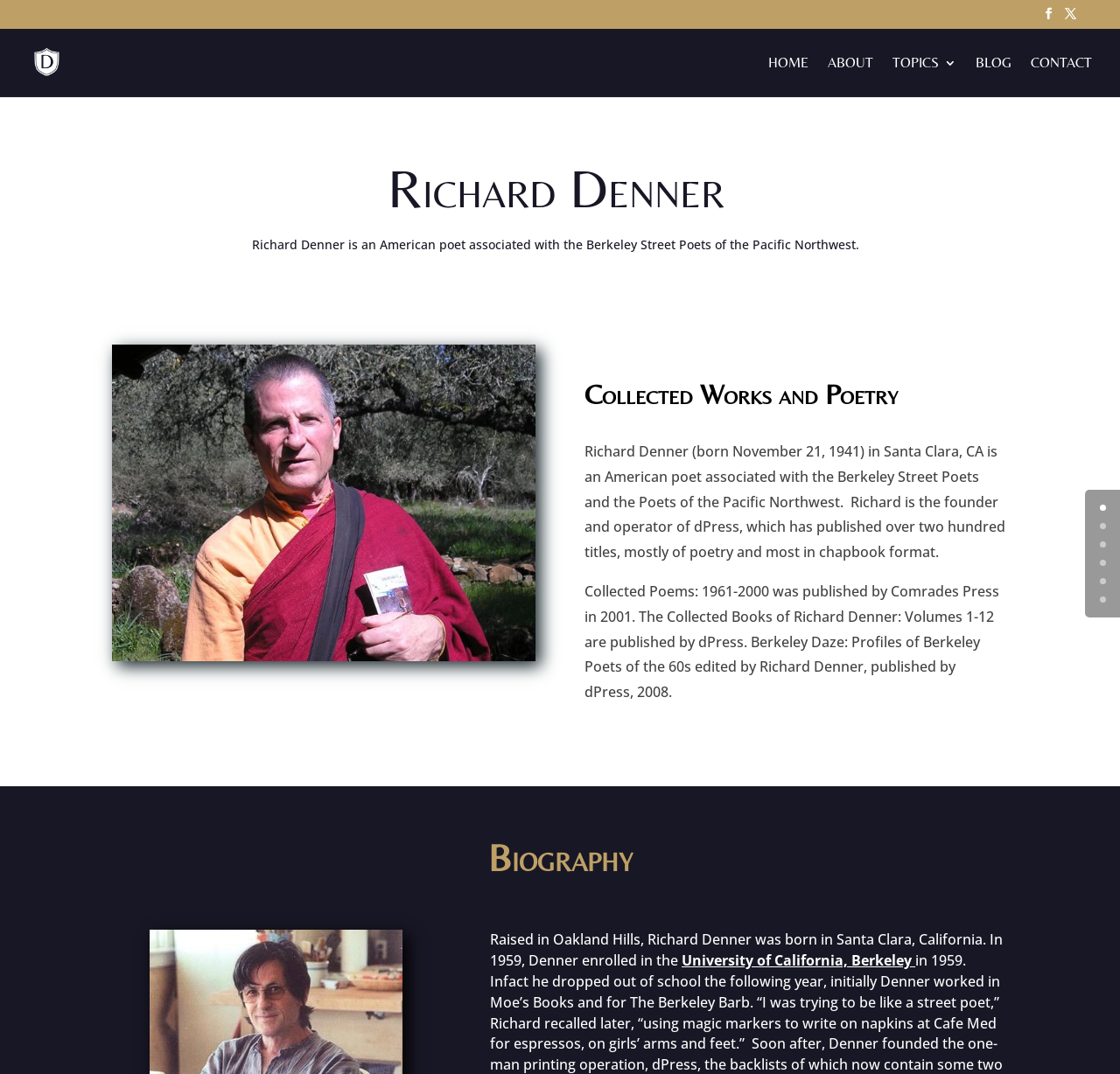Please give the bounding box coordinates of the area that should be clicked to fulfill the following instruction: "View Richard Denner's biography". The coordinates should be in the format of four float numbers from 0 to 1, i.e., [left, top, right, bottom].

[0.1, 0.774, 0.9, 0.833]